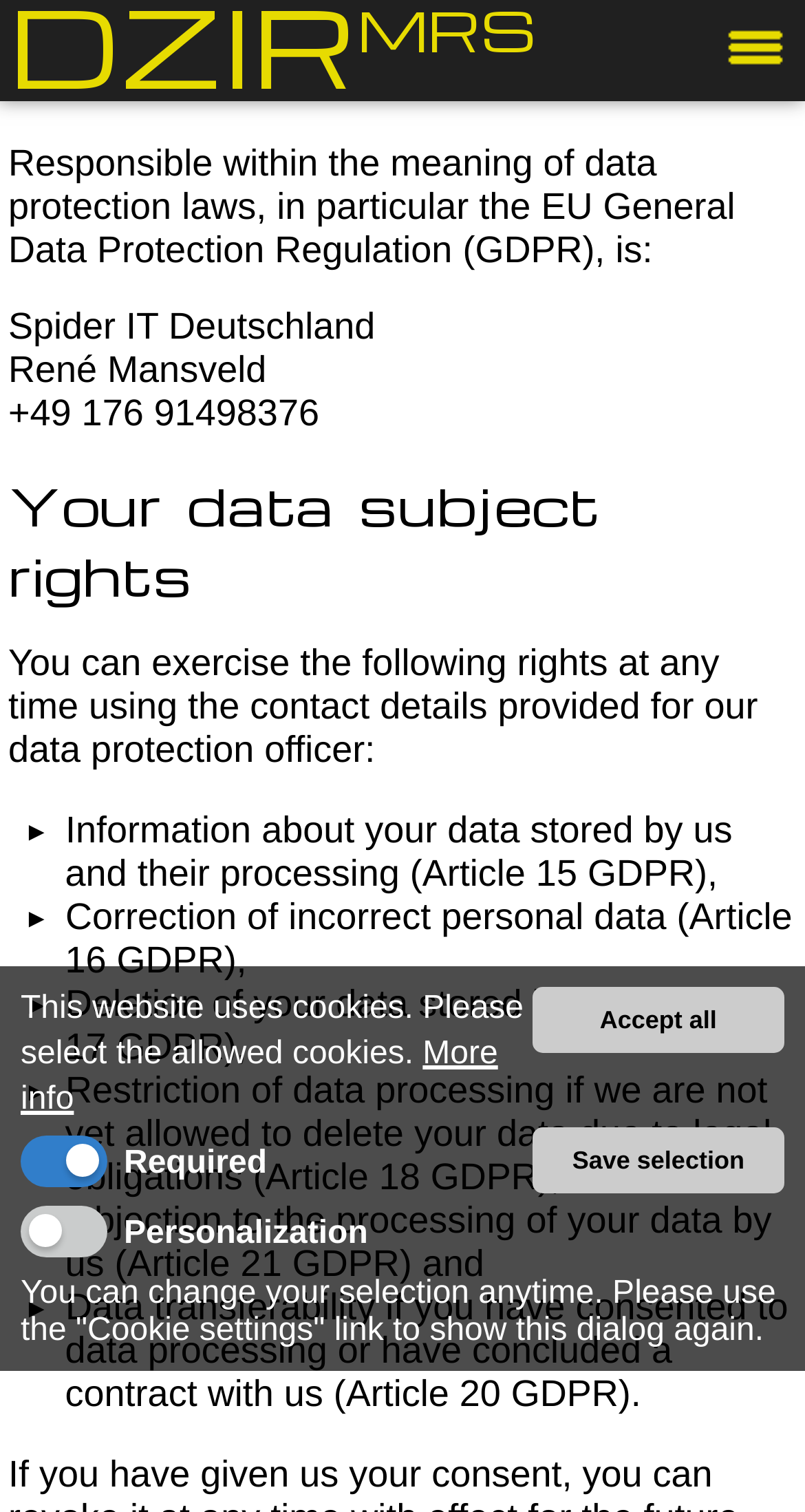Who is responsible for data protection laws?
Give a single word or phrase answer based on the content of the image.

Spider IT Deutschland